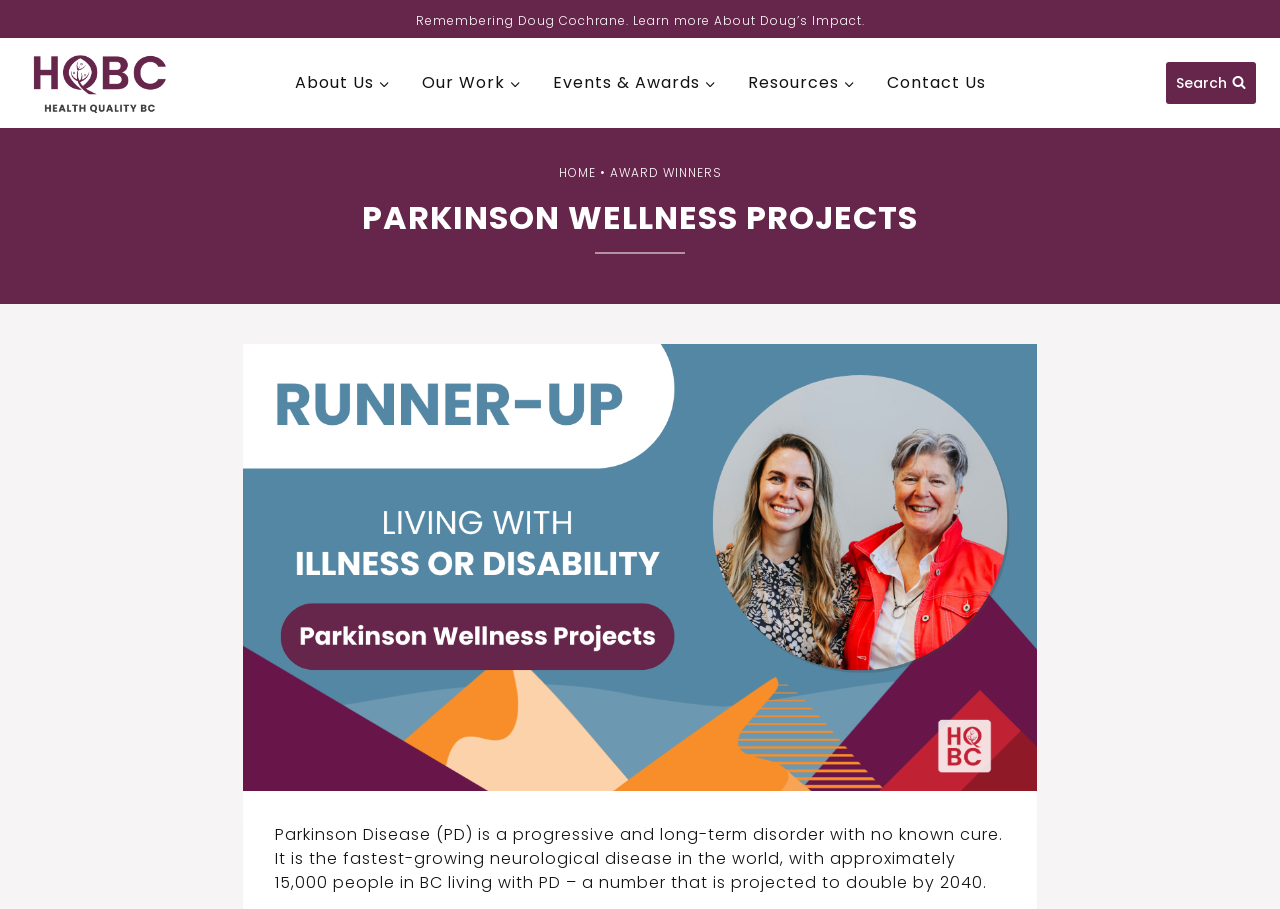Please identify the bounding box coordinates of the clickable area that will allow you to execute the instruction: "Explore Resources".

[0.571, 0.042, 0.68, 0.141]